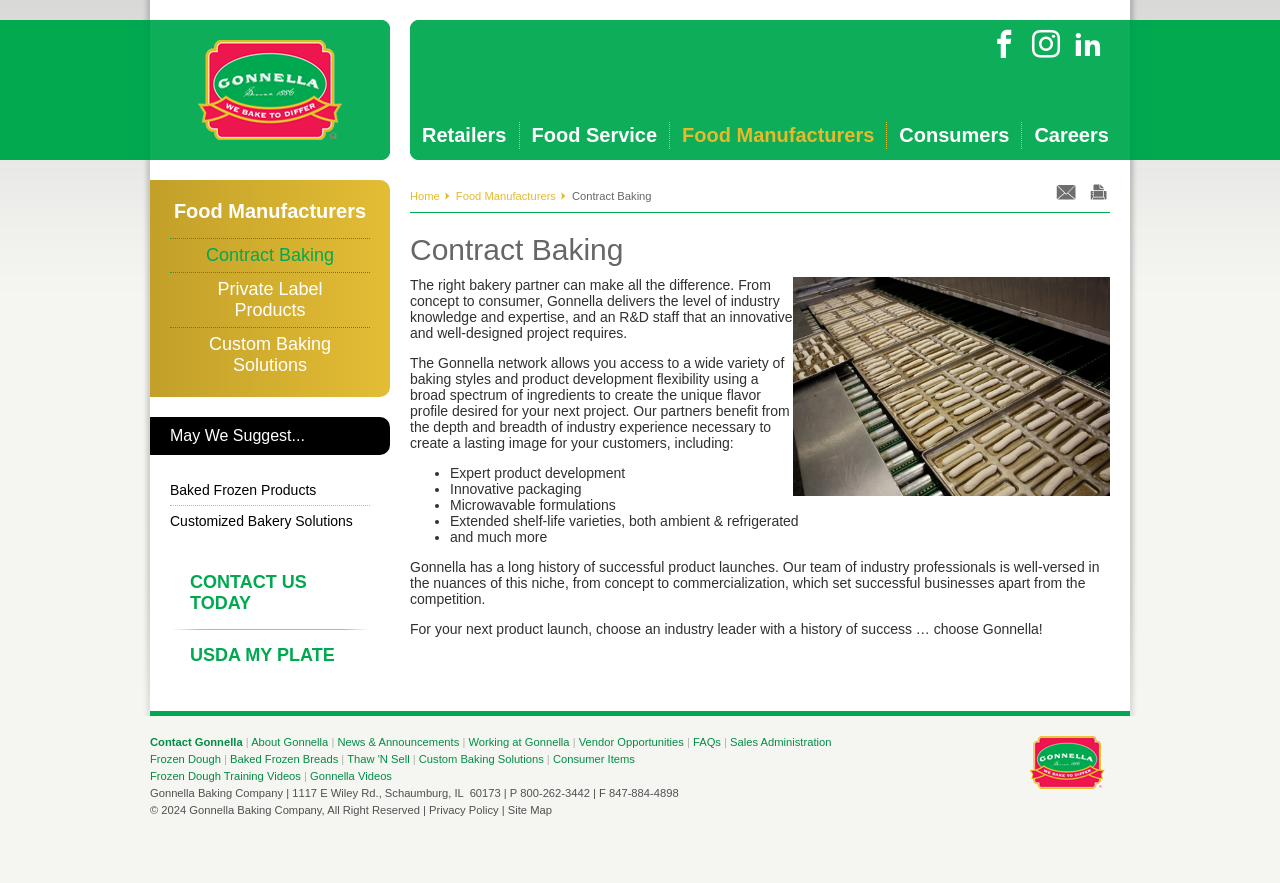Locate the bounding box coordinates of the element to click to perform the following action: 'Click on Contract Baking'. The coordinates should be given as four float values between 0 and 1, in the form of [left, top, right, bottom].

[0.133, 0.271, 0.289, 0.308]